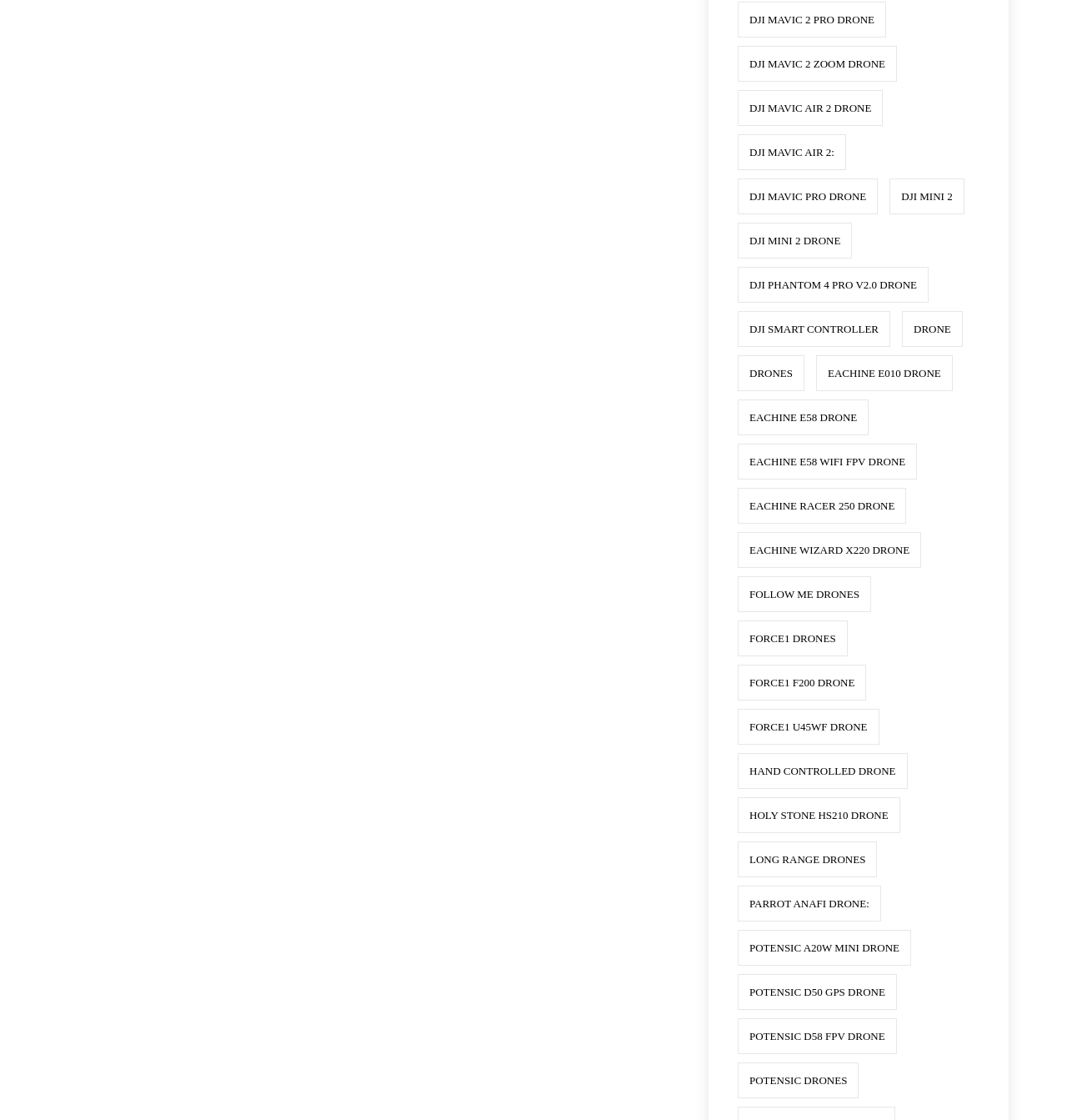Locate the bounding box coordinates of the clickable element to fulfill the following instruction: "Explore Drones category". Provide the coordinates as four float numbers between 0 and 1 in the format [left, top, right, bottom].

[0.691, 0.317, 0.754, 0.349]